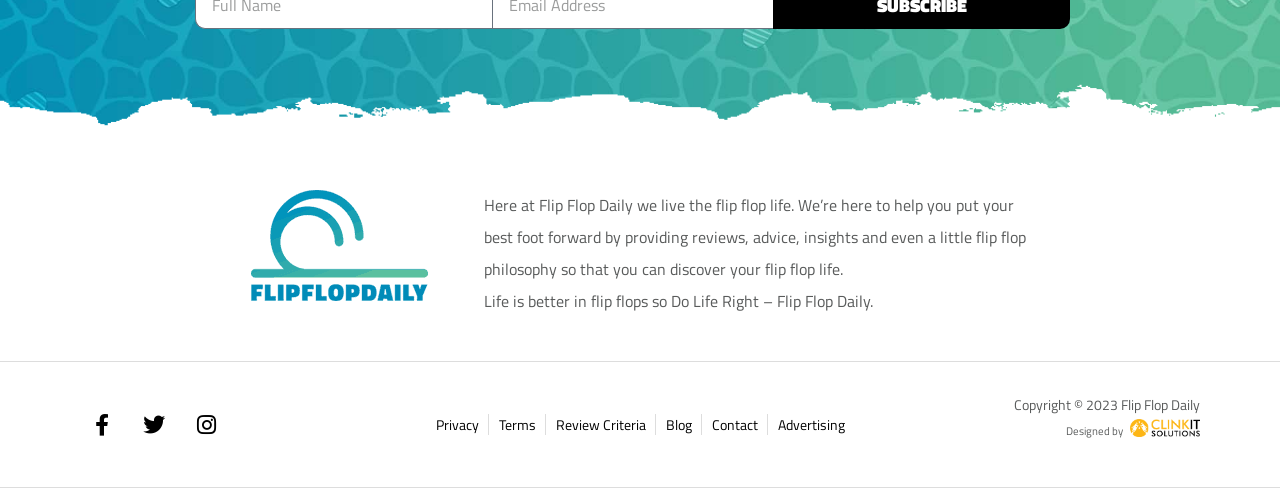Determine the bounding box for the HTML element described here: "Review Criteria". The coordinates should be given as [left, top, right, bottom] with each number being a float between 0 and 1.

[0.434, 0.848, 0.504, 0.891]